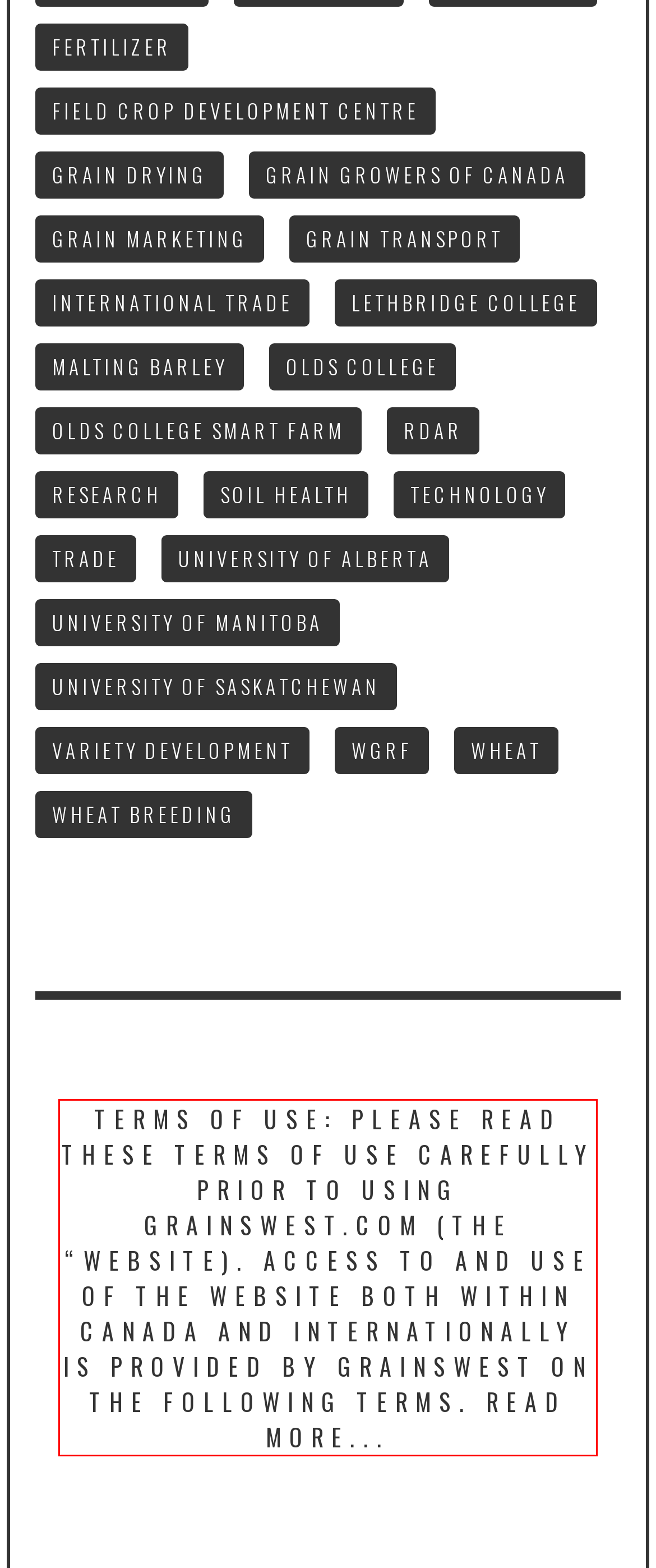There is a screenshot of a webpage with a red bounding box around a UI element. Please use OCR to extract the text within the red bounding box.

TERMS OF USE: PLEASE READ THESE TERMS OF USE CAREFULLY PRIOR TO USING GRAINSWEST.COM (THE “WEBSITE). ACCESS TO AND USE OF THE WEBSITE BOTH WITHIN CANADA AND INTERNATIONALLY IS PROVIDED BY GRAINSWEST ON THE FOLLOWING TERMS. READ MORE...